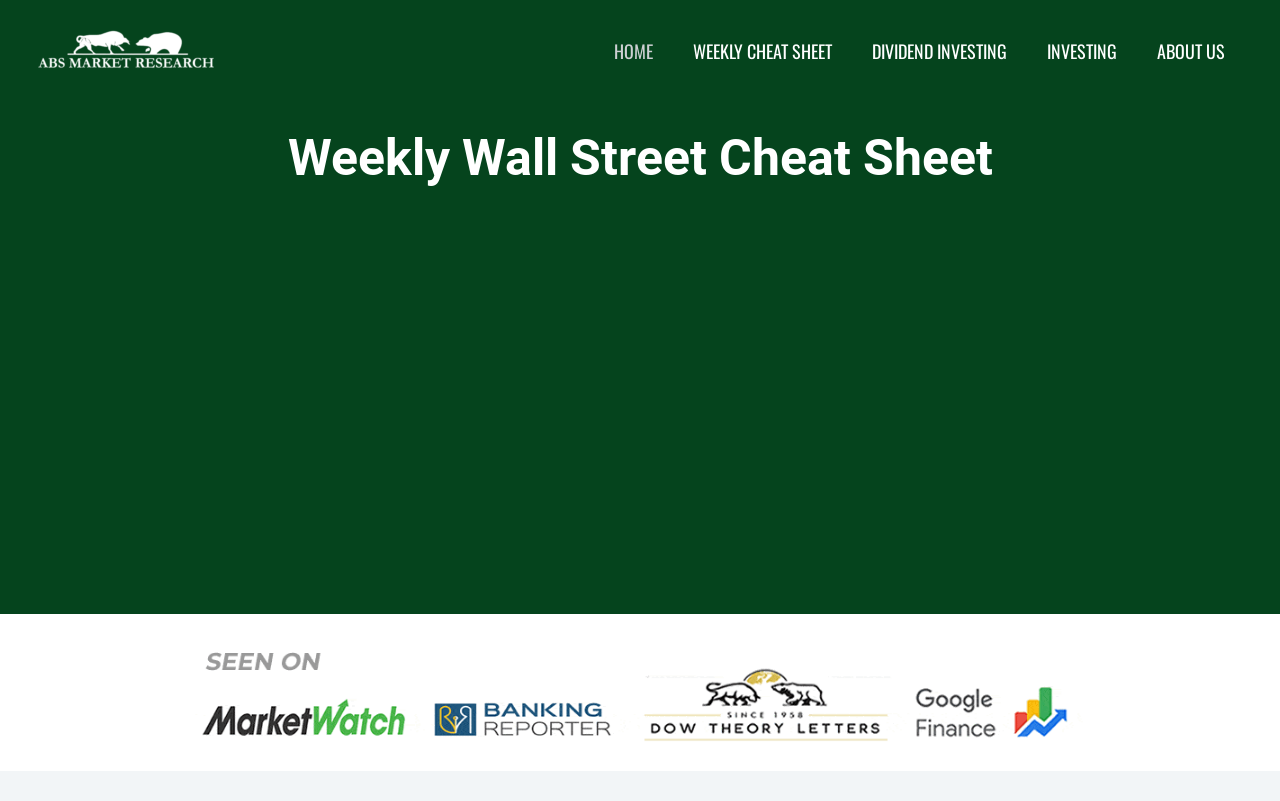Can you identify the bounding box coordinates of the clickable region needed to carry out this instruction: 'Navigate to the HOME page'? The coordinates should be four float numbers within the range of 0 to 1, stated as [left, top, right, bottom].

[0.464, 0.0, 0.526, 0.128]